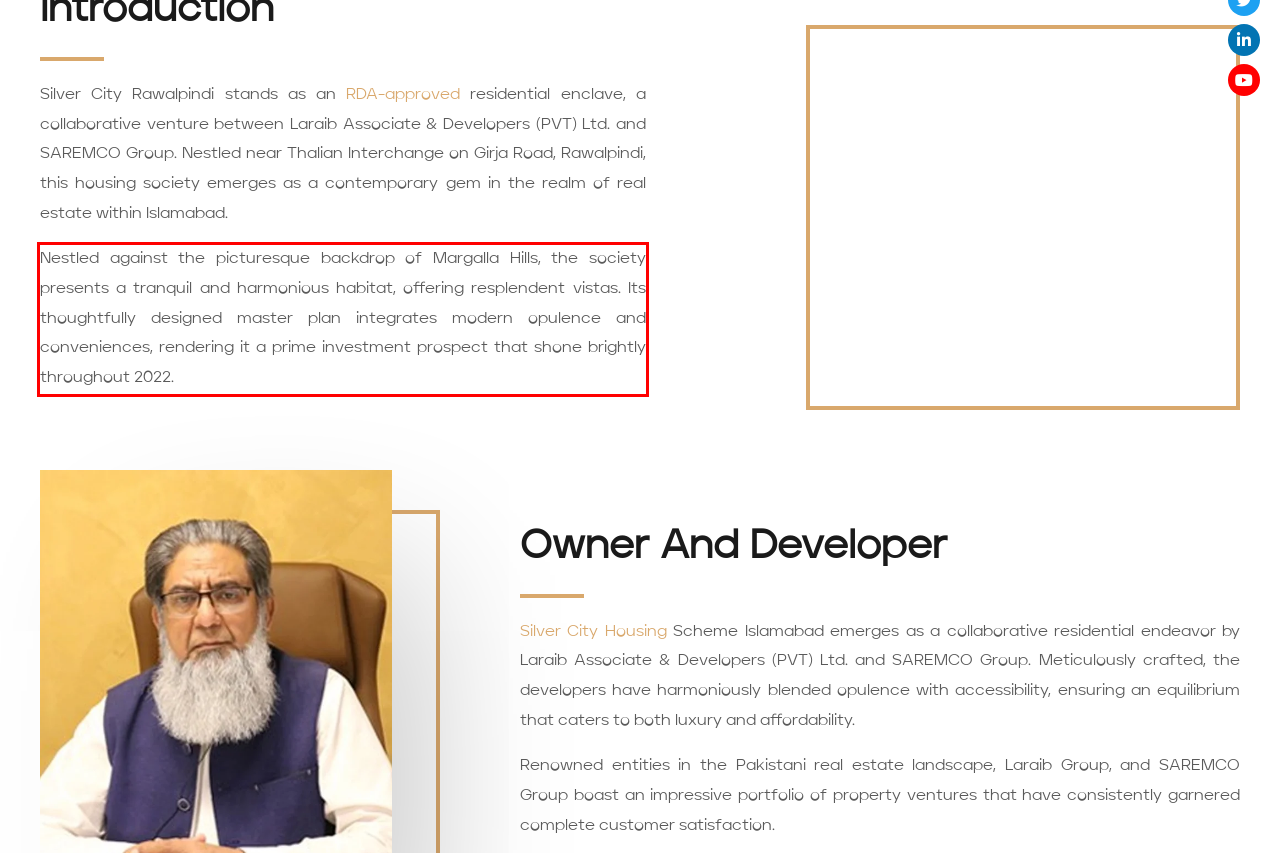Please look at the webpage screenshot and extract the text enclosed by the red bounding box.

Nestled against the picturesque backdrop of Margalla Hills, the society presents a tranquil and harmonious habitat, offering resplendent vistas. Its thoughtfully designed master plan integrates modern opulence and conveniences, rendering it a prime investment prospect that shone brightly throughout 2022.